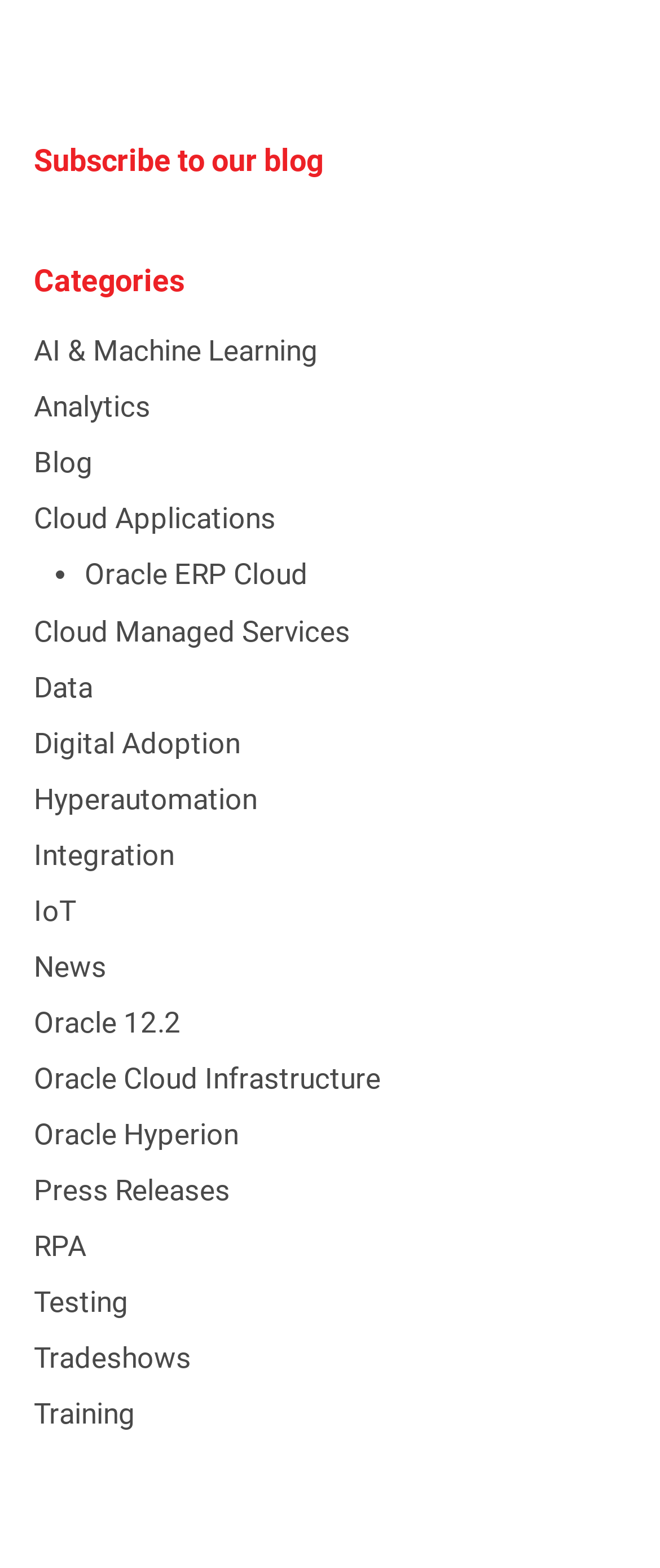Answer the question with a single word or phrase: 
How many characters are in the longest category name?

29